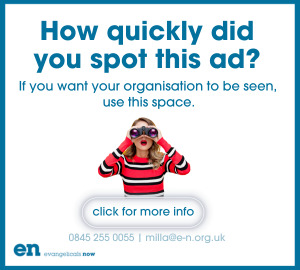Carefully examine the image and provide an in-depth answer to the question: What is the purpose of the ad?

The advertisement is encouraging organizations to utilize the advertising space to enhance their visibility, implying that the purpose of the ad is to promote the use of this space for increased visibility.